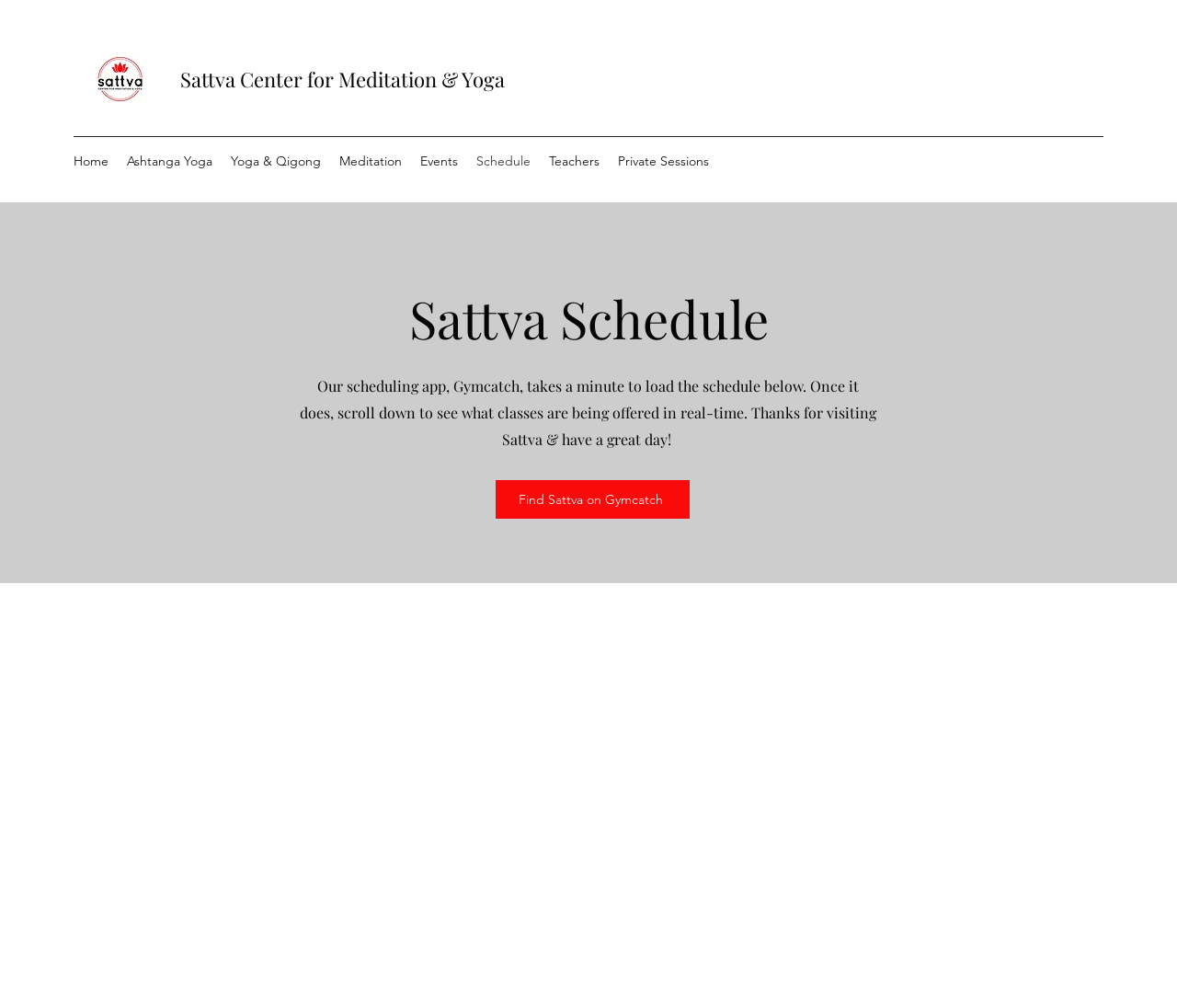What is the purpose of the scheduling app?
Based on the image, answer the question with a single word or brief phrase.

To load the schedule